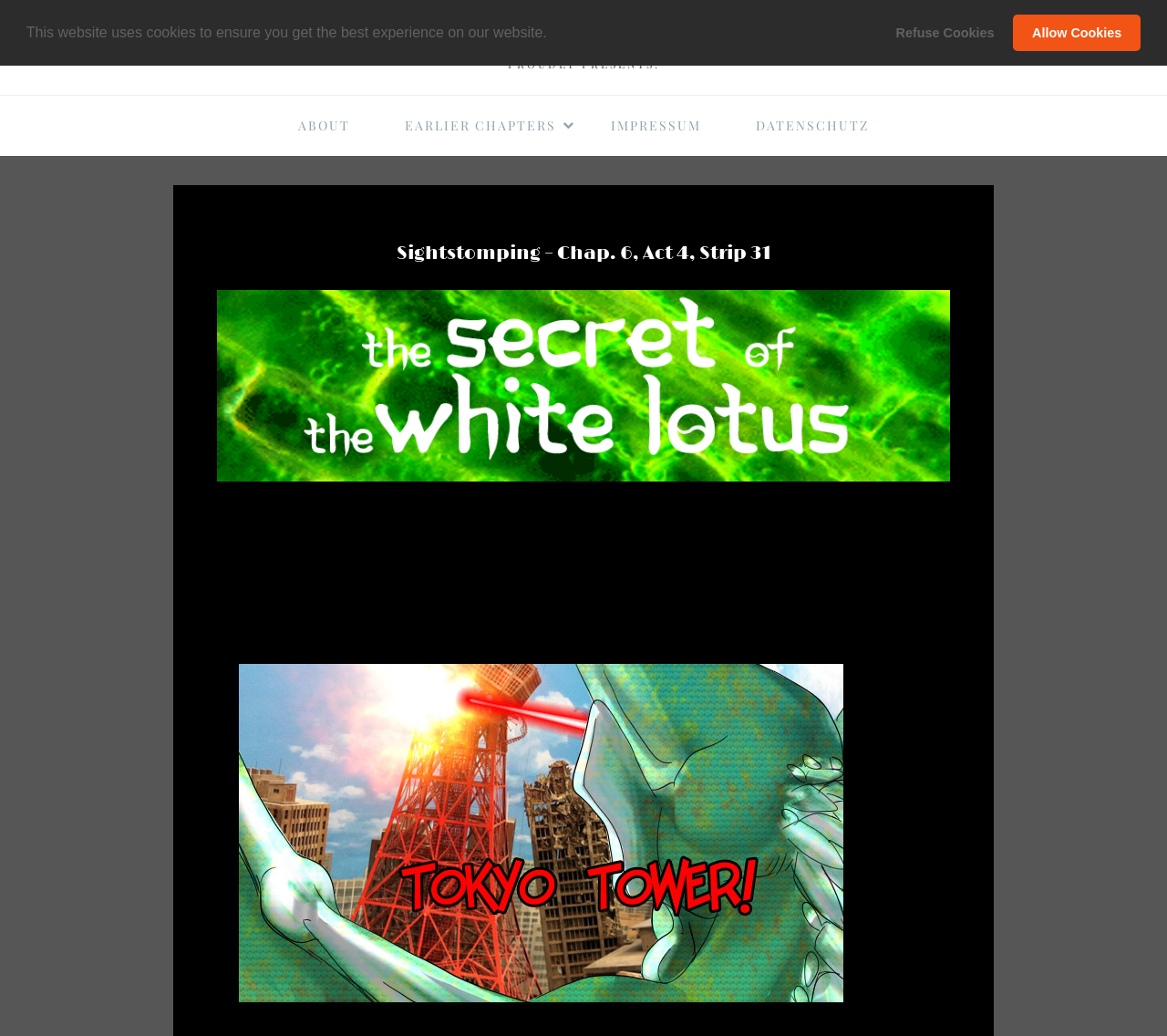Please answer the following question using a single word or phrase: What is the title of the current strip?

Strip 31